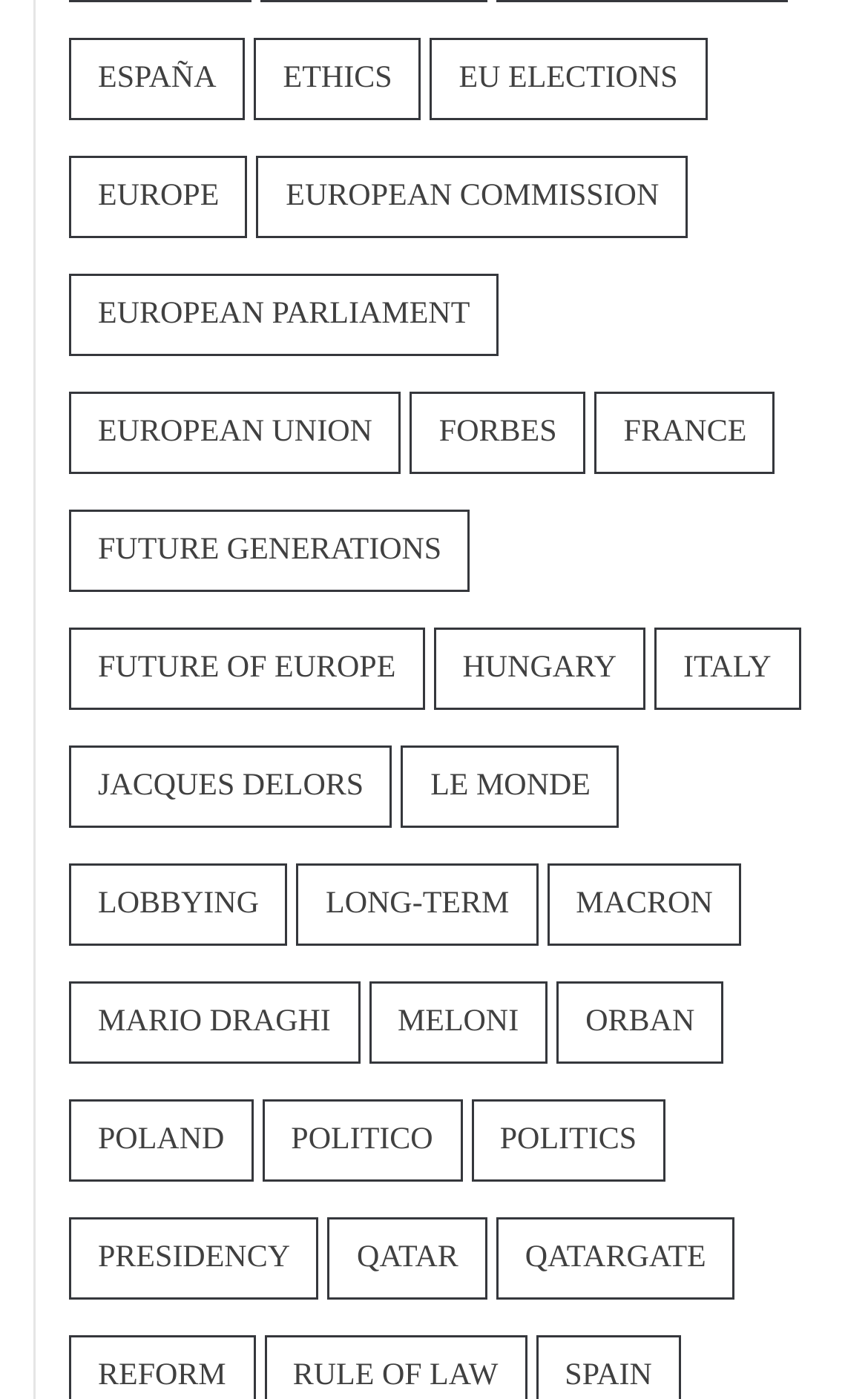What is the topic of the link 'Future Generations'?
Based on the screenshot, provide a one-word or short-phrase response.

Future Generations